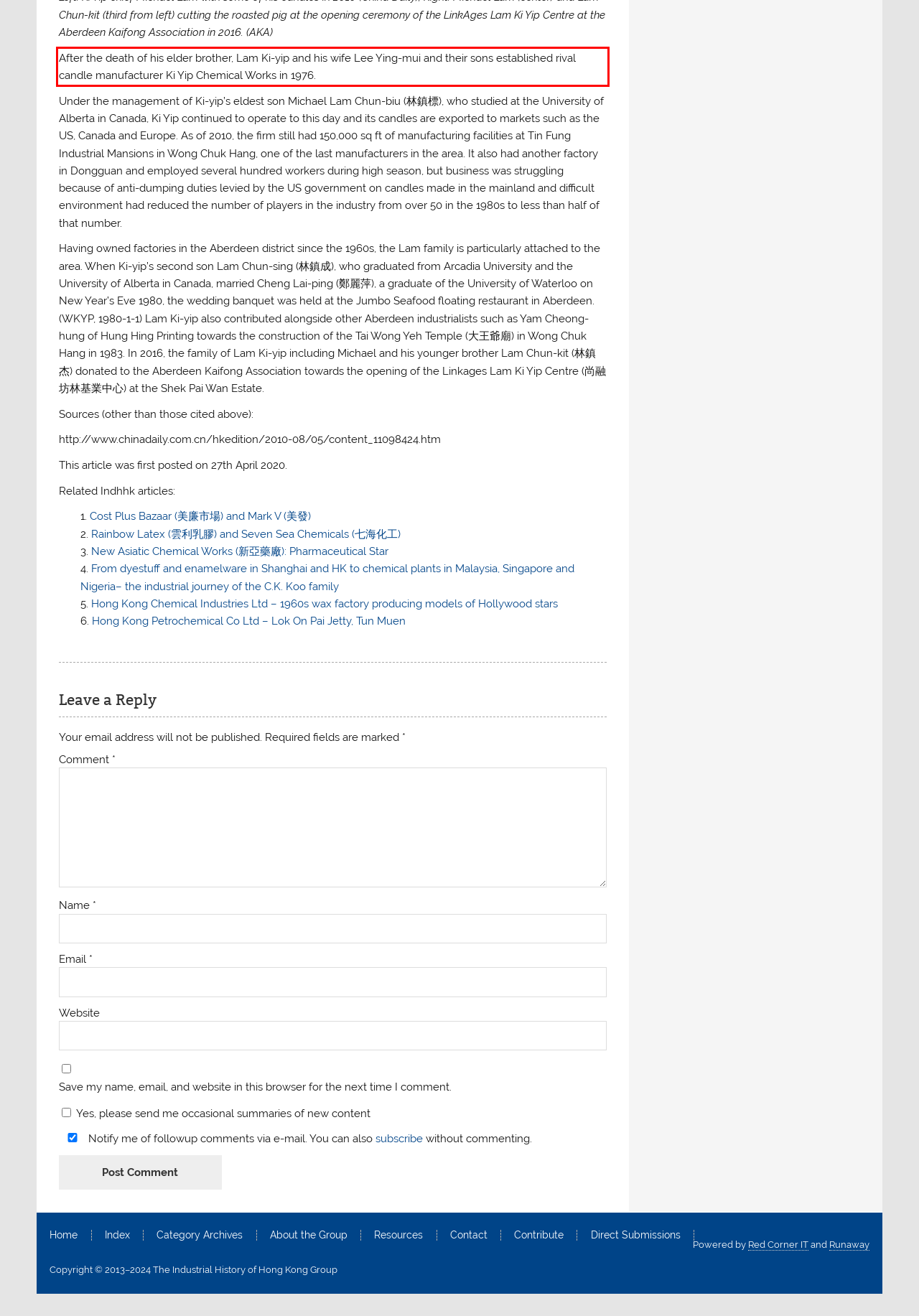You are presented with a webpage screenshot featuring a red bounding box. Perform OCR on the text inside the red bounding box and extract the content.

After the death of his elder brother, Lam Ki-yip and his wife Lee Ying-mui and their sons established rival candle manufacturer Ki Yip Chemical Works in 1976.